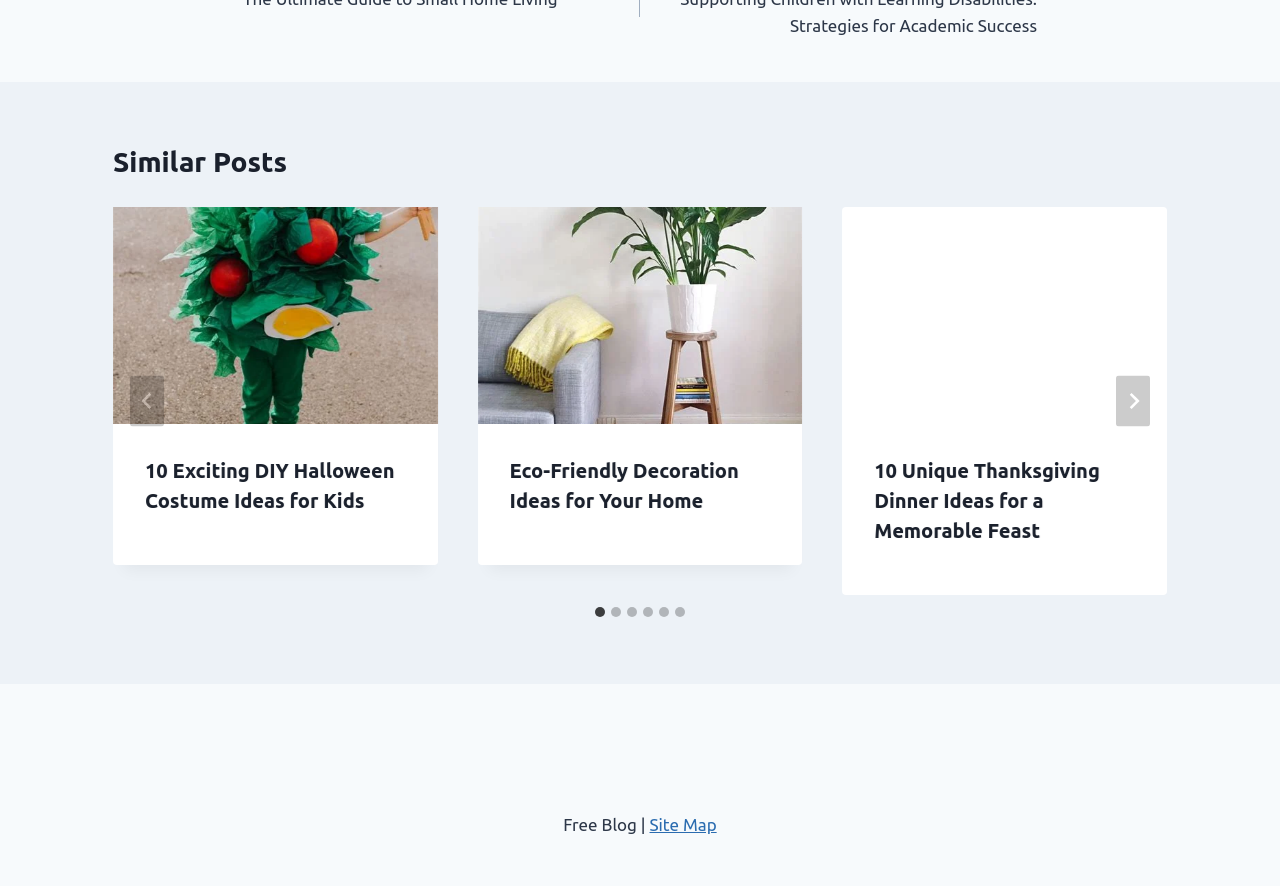What is the title of the first article?
Answer the question with just one word or phrase using the image.

10 Exciting DIY Halloween Costume Ideas for Kids